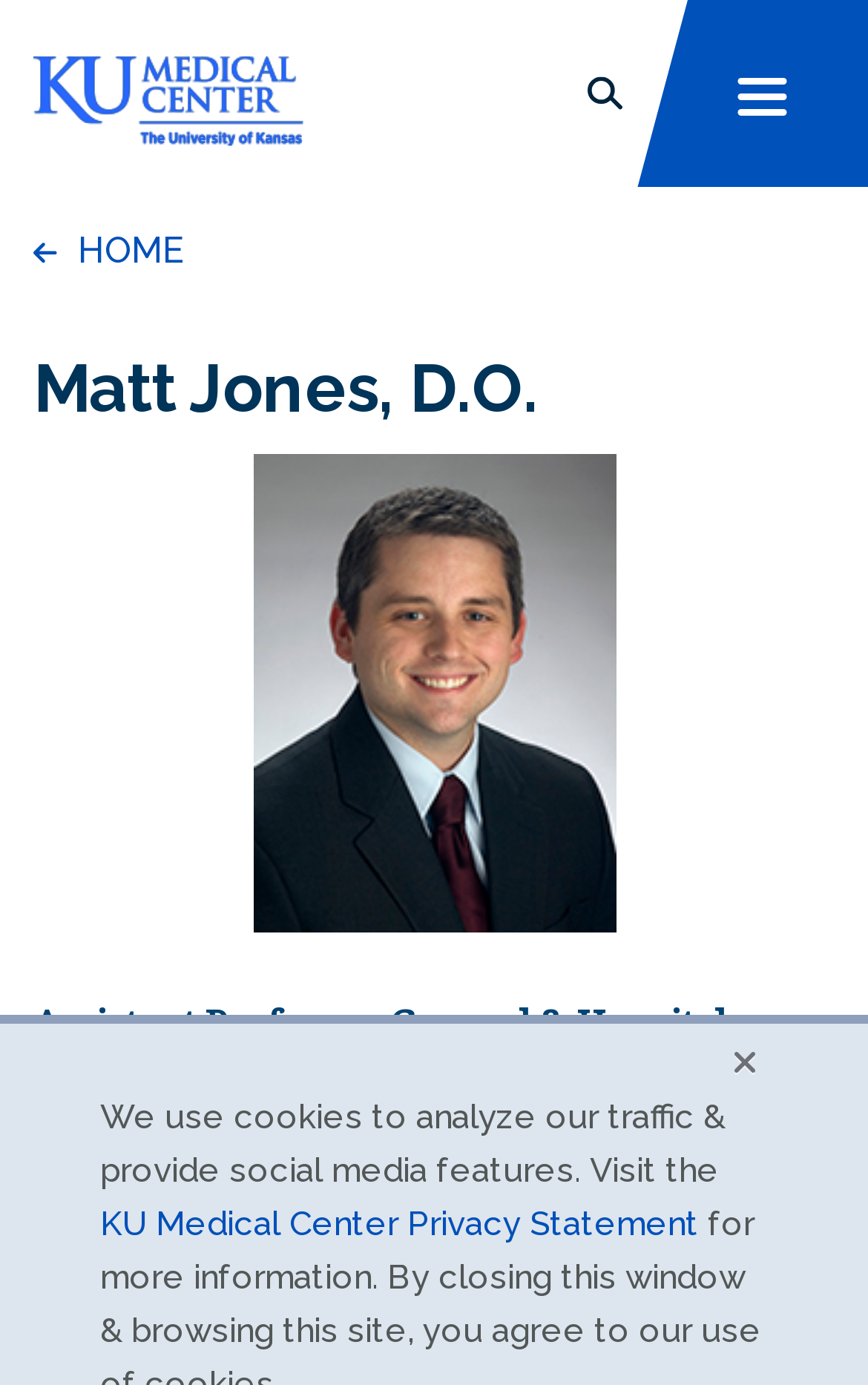Please provide a comprehensive answer to the question below using the information from the image: What is the name of the university that Matthew Jones is affiliated with?

I found the answer by looking at the link element that says 'University of Kansas opens in new tab', which is located in the top section of the webpage.